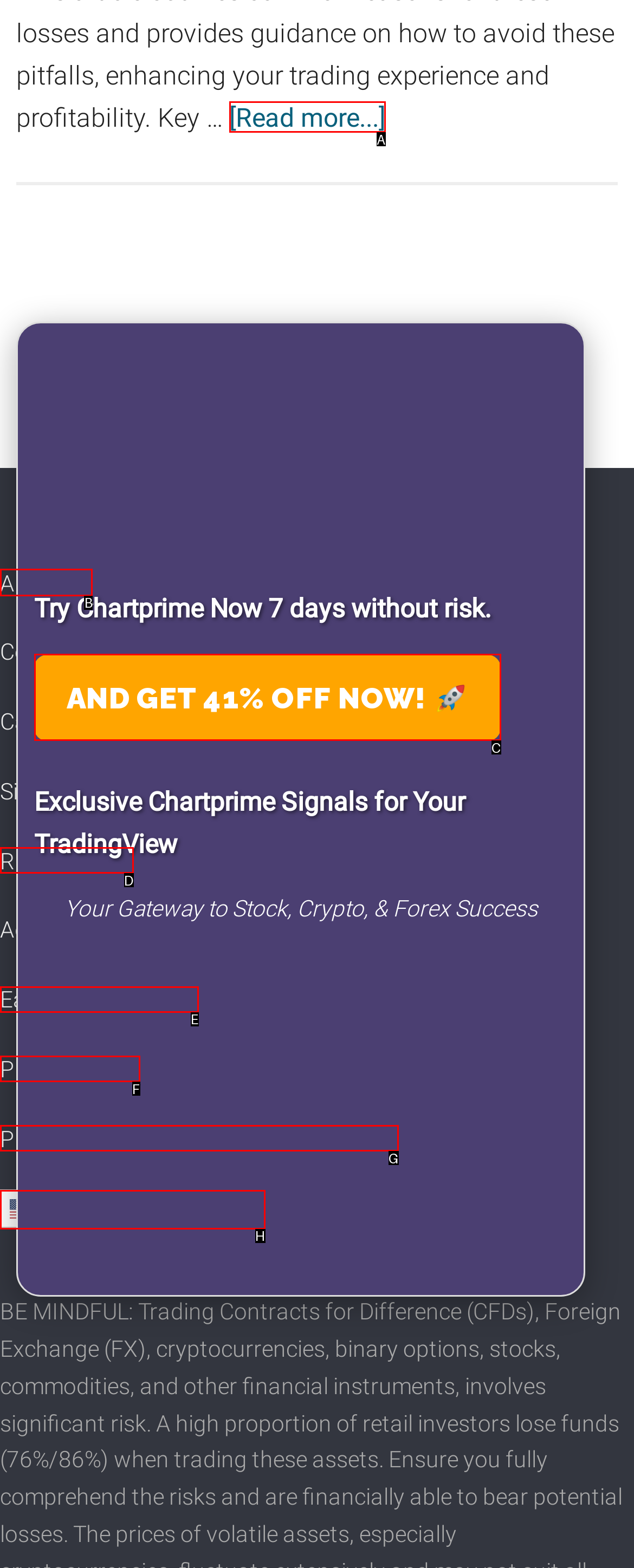Select the correct HTML element to complete the following task: Visit About Us page
Provide the letter of the choice directly from the given options.

B